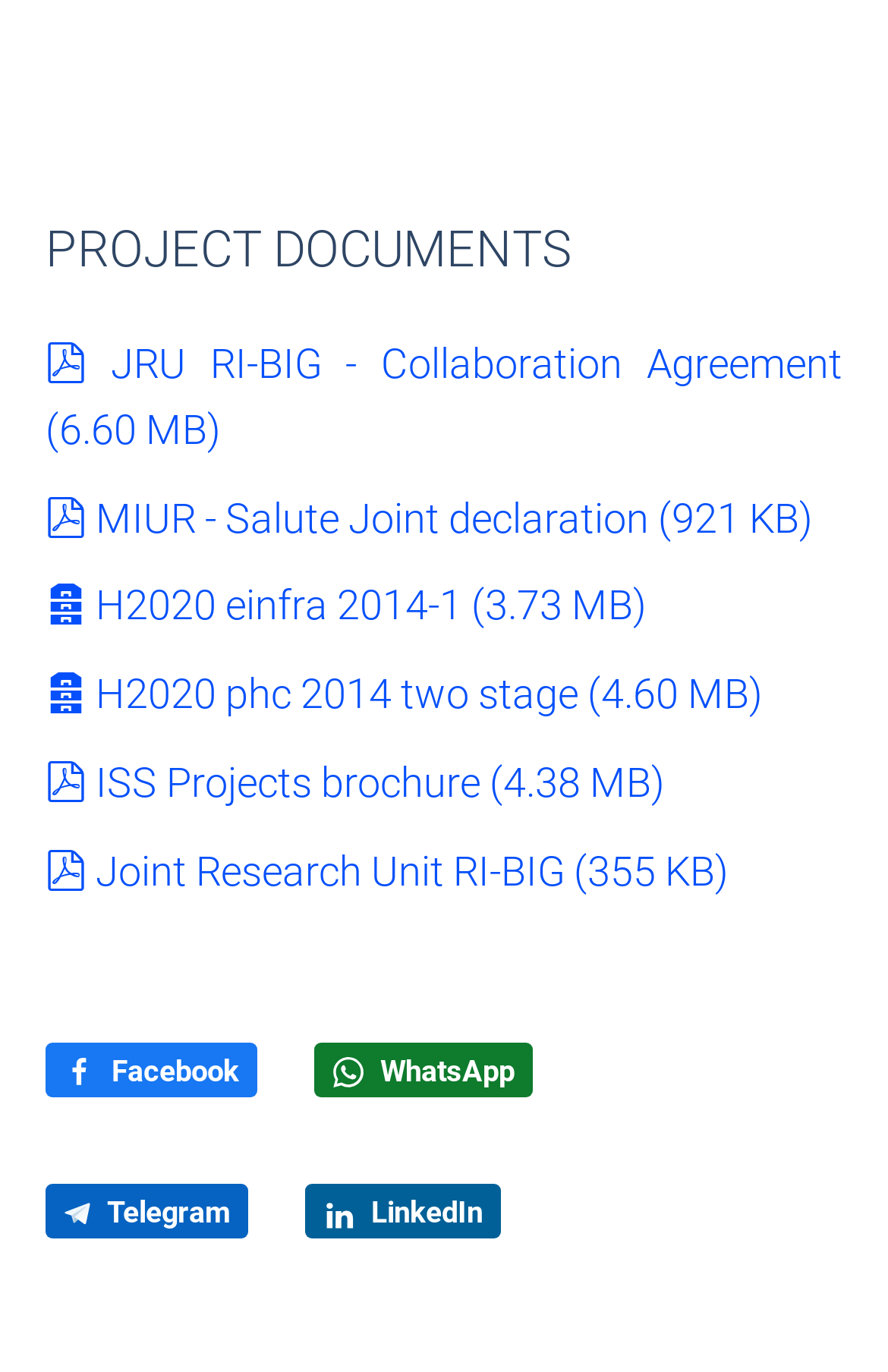Show the bounding box coordinates of the element that should be clicked to complete the task: "View ISS Projects brochure".

[0.051, 0.552, 0.749, 0.587]